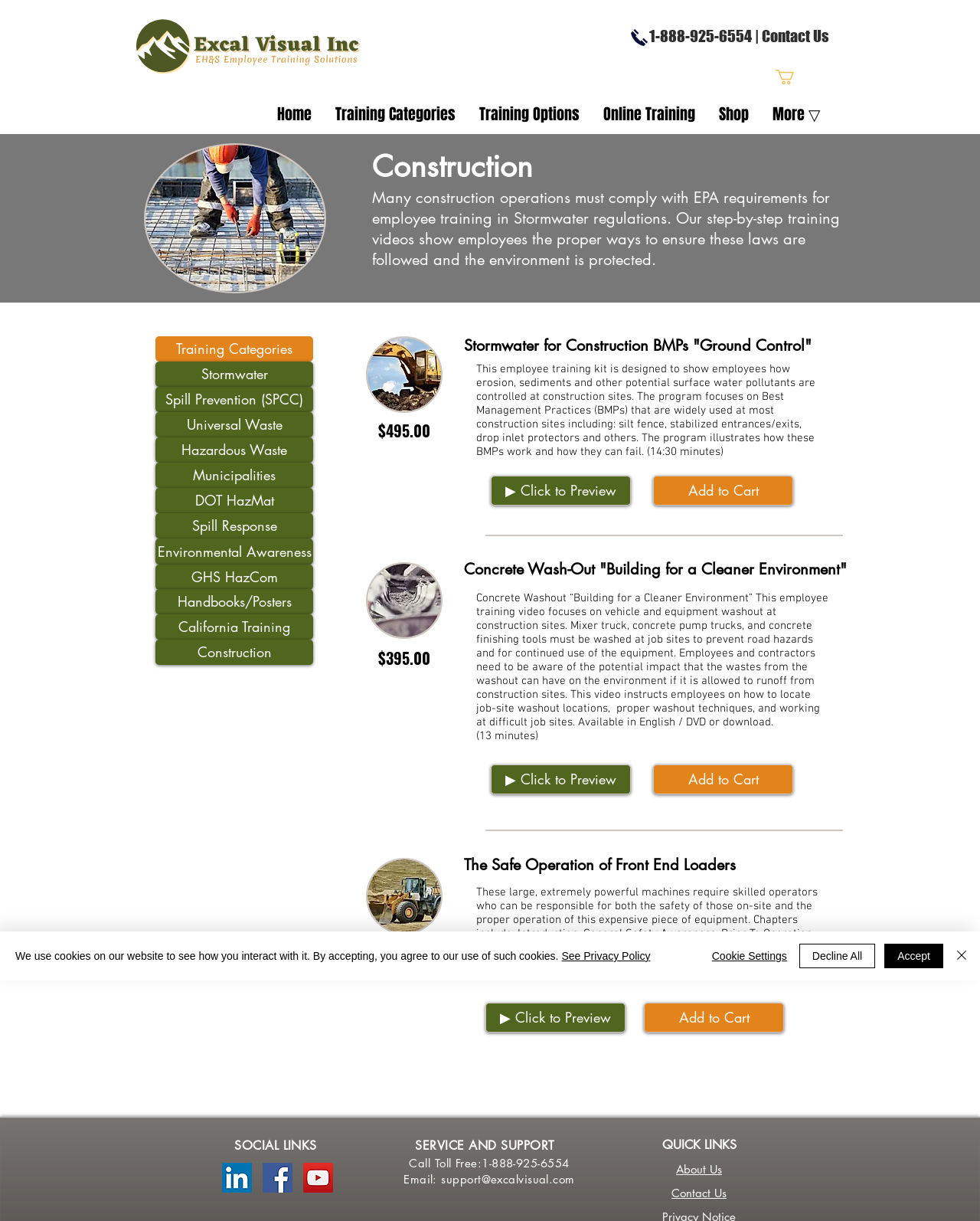Using the details in the image, give a detailed response to the question below:
What is the price of the 'Stormwater for Construction BMPs' training kit?

The price can be found below the description of the 'Stormwater for Construction BMPs' training kit, which is located in the main content area of the webpage.